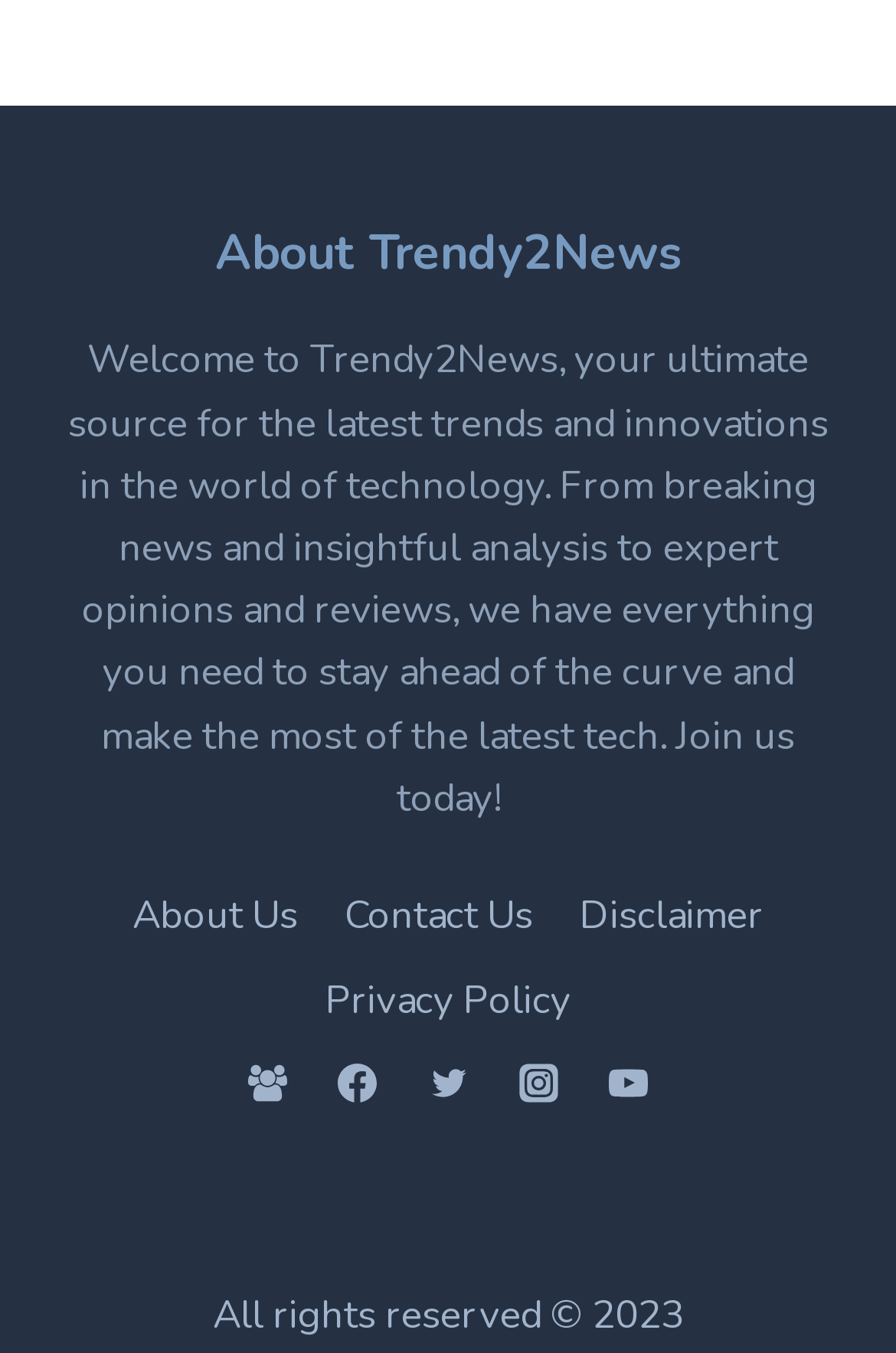Please mark the bounding box coordinates of the area that should be clicked to carry out the instruction: "Visit Facebook Group".

[0.256, 0.772, 0.343, 0.83]